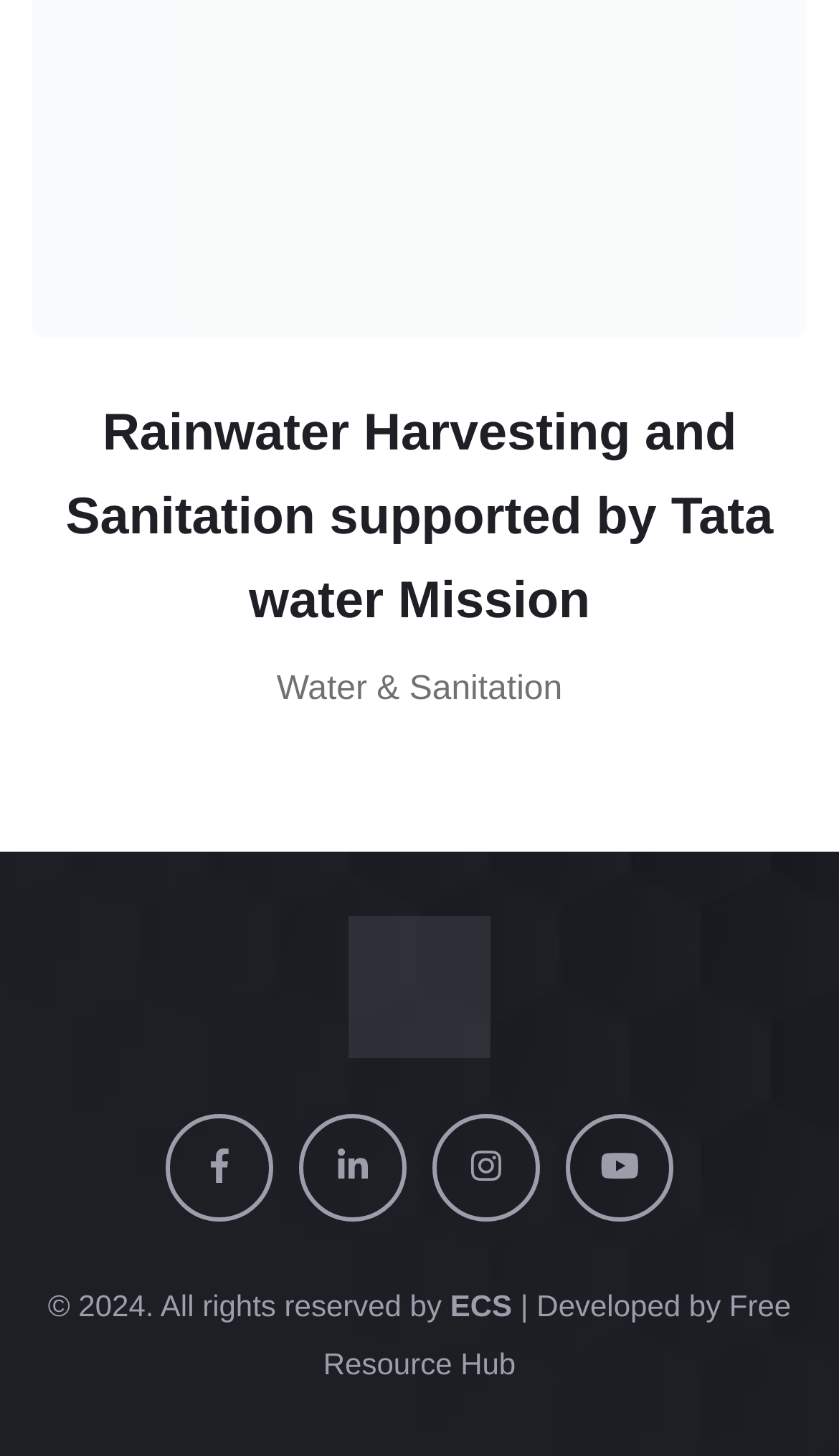Given the element description Free Resource Hub, predict the bounding box coordinates for the UI element in the webpage screenshot. The format should be (top-left x, top-left y, bottom-right x, bottom-right y), and the values should be between 0 and 1.

[0.385, 0.885, 0.943, 0.948]